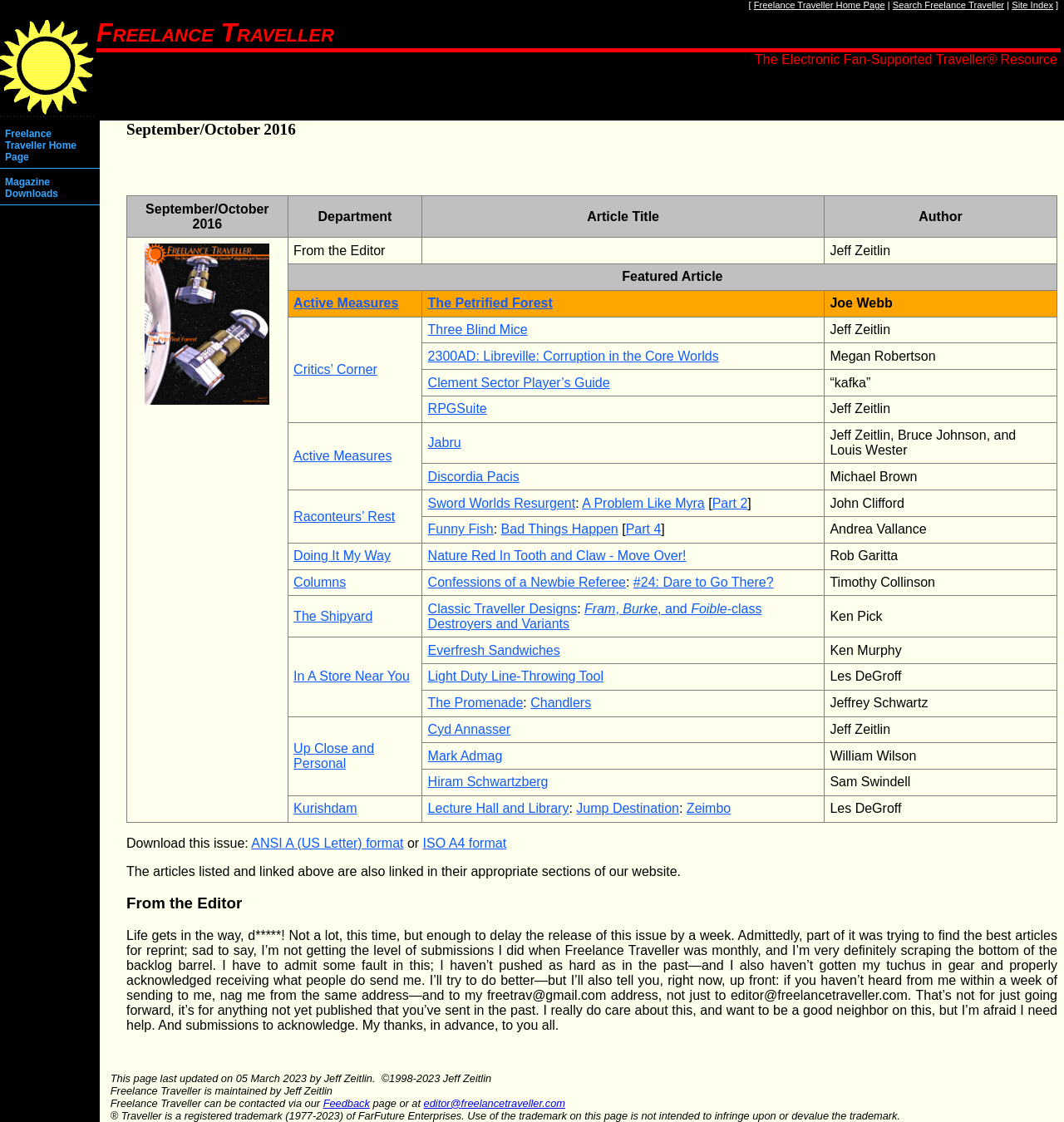Based on the image, give a detailed response to the question: How many columns are in the table?

The table has four columns, which are 'September/October 2016', 'Department', 'Article Title', and 'Author'. This can be determined by looking at the column headers in the table.